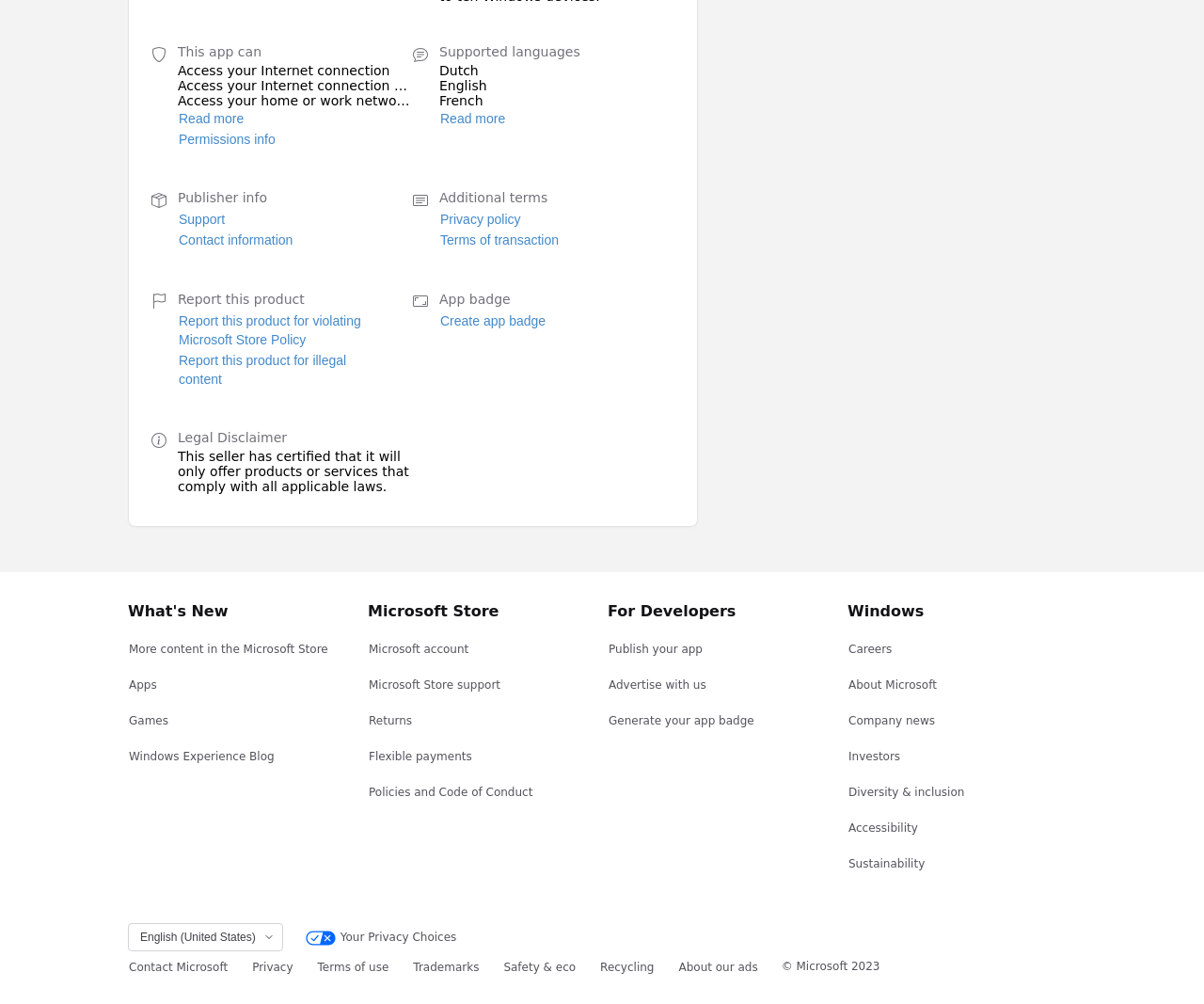Pinpoint the bounding box coordinates of the element to be clicked to execute the instruction: "Create an app badge".

[0.365, 0.309, 0.454, 0.33]